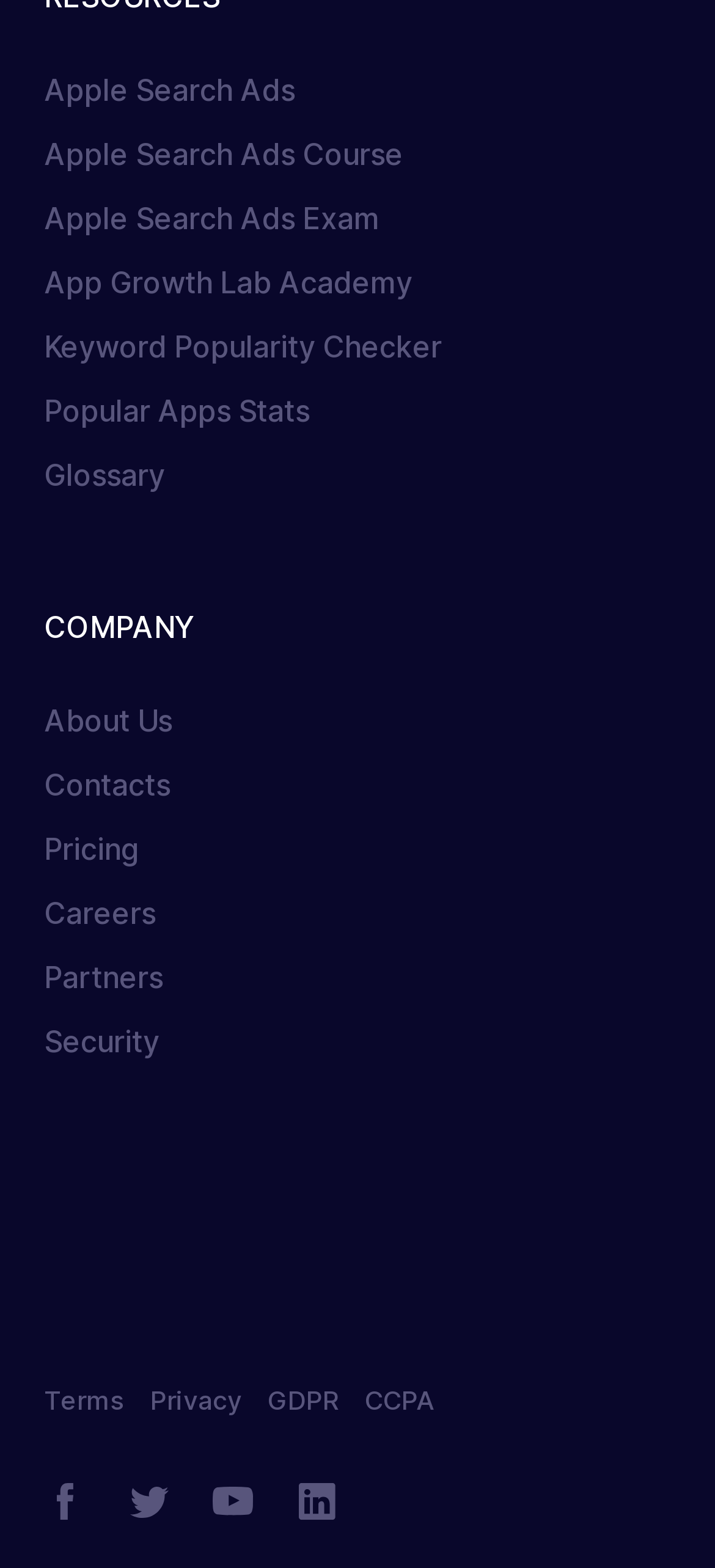Locate the bounding box coordinates of the area where you should click to accomplish the instruction: "Follow on Facebook".

[0.062, 0.944, 0.118, 0.97]